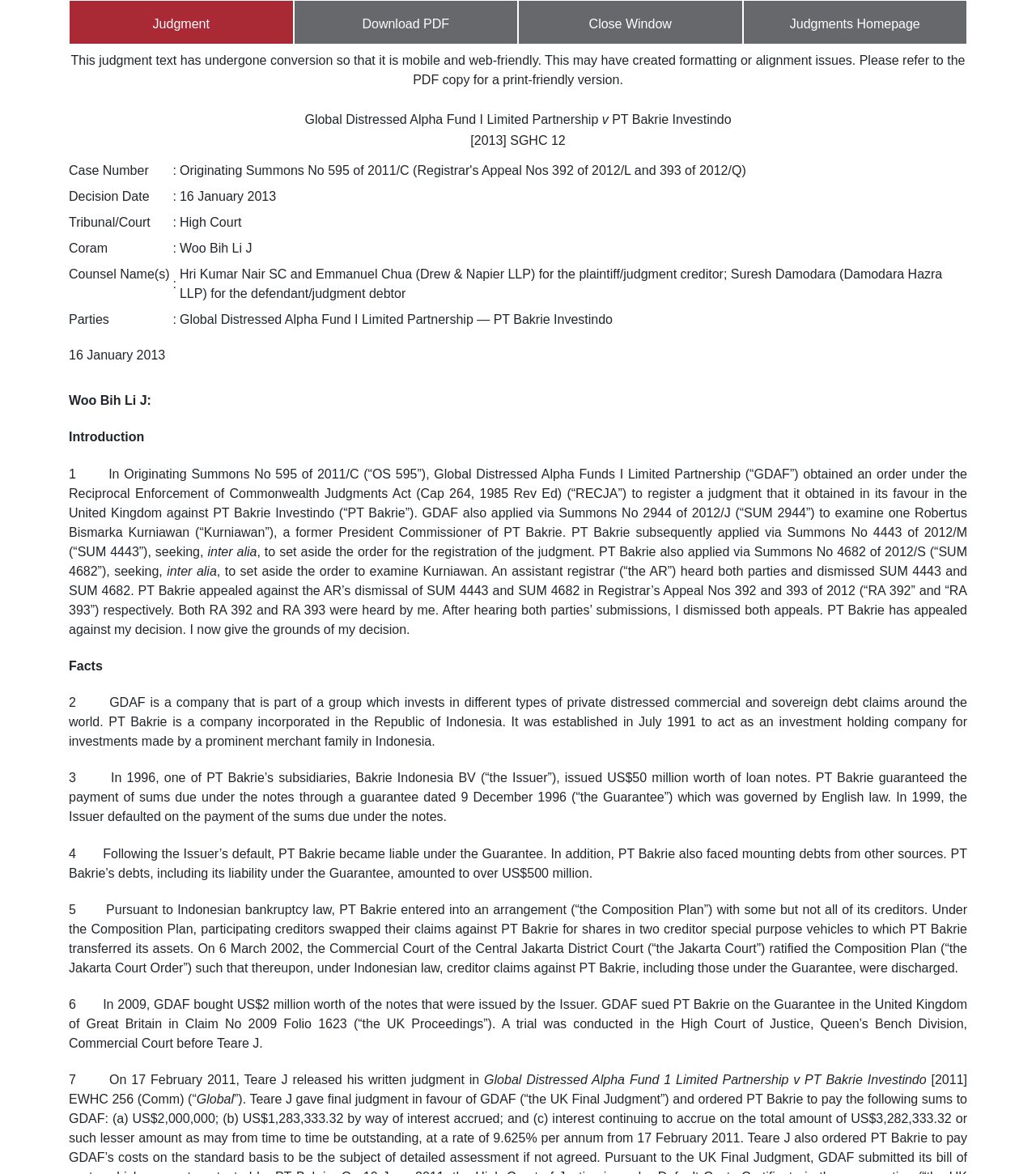Please determine the bounding box coordinates for the UI element described here. Use the format (top-left x, top-left y, bottom-right x, bottom-right y) with values bounded between 0 and 1: Download PDF

[0.283, 0.0, 0.5, 0.038]